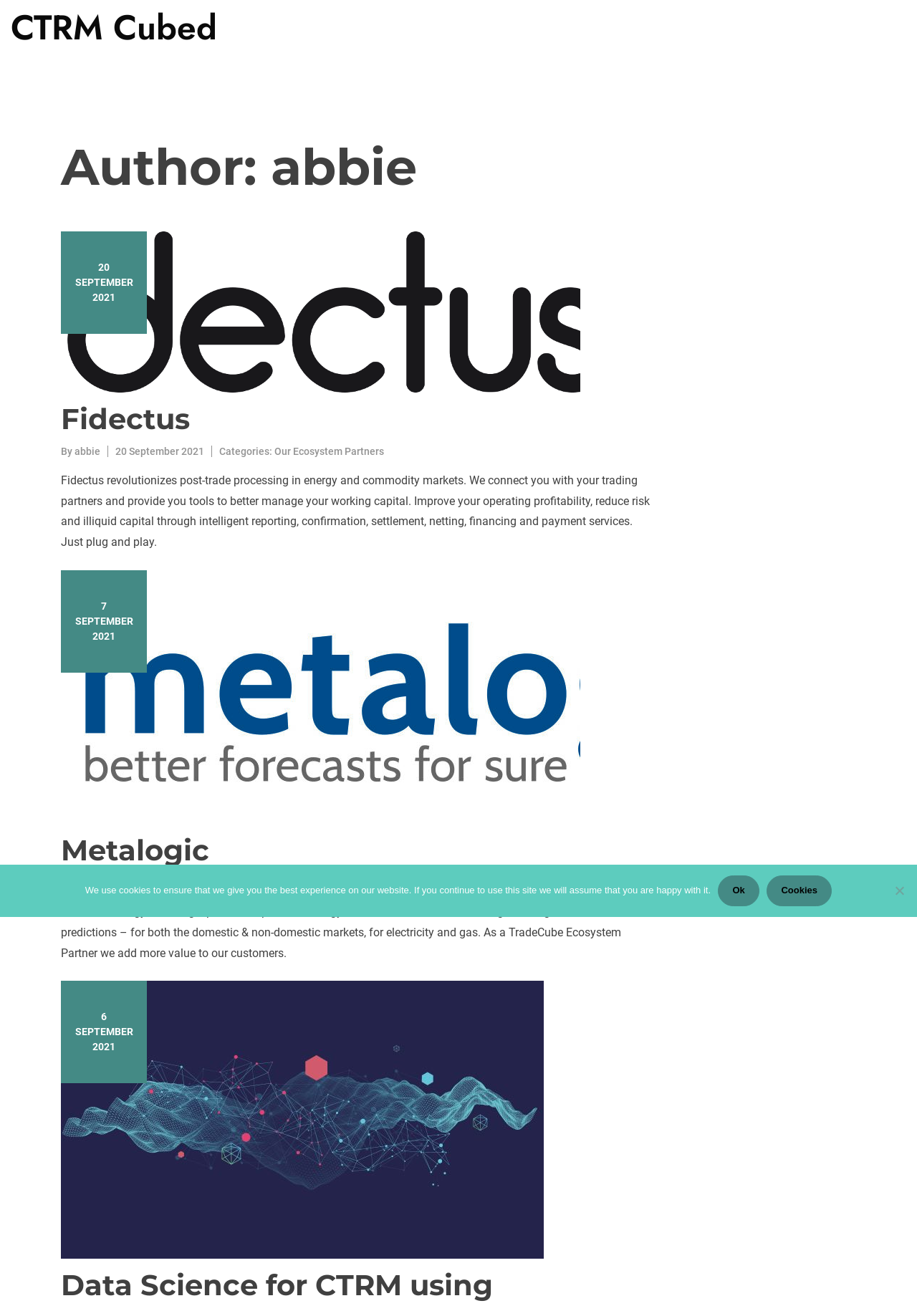What is the date of the article 'Metalogic'?
Provide a detailed and extensive answer to the question.

I found the answer by looking at the article section with the heading 'Metalogic' and finding the time element with the text '7 SEPTEMBER 2021'.